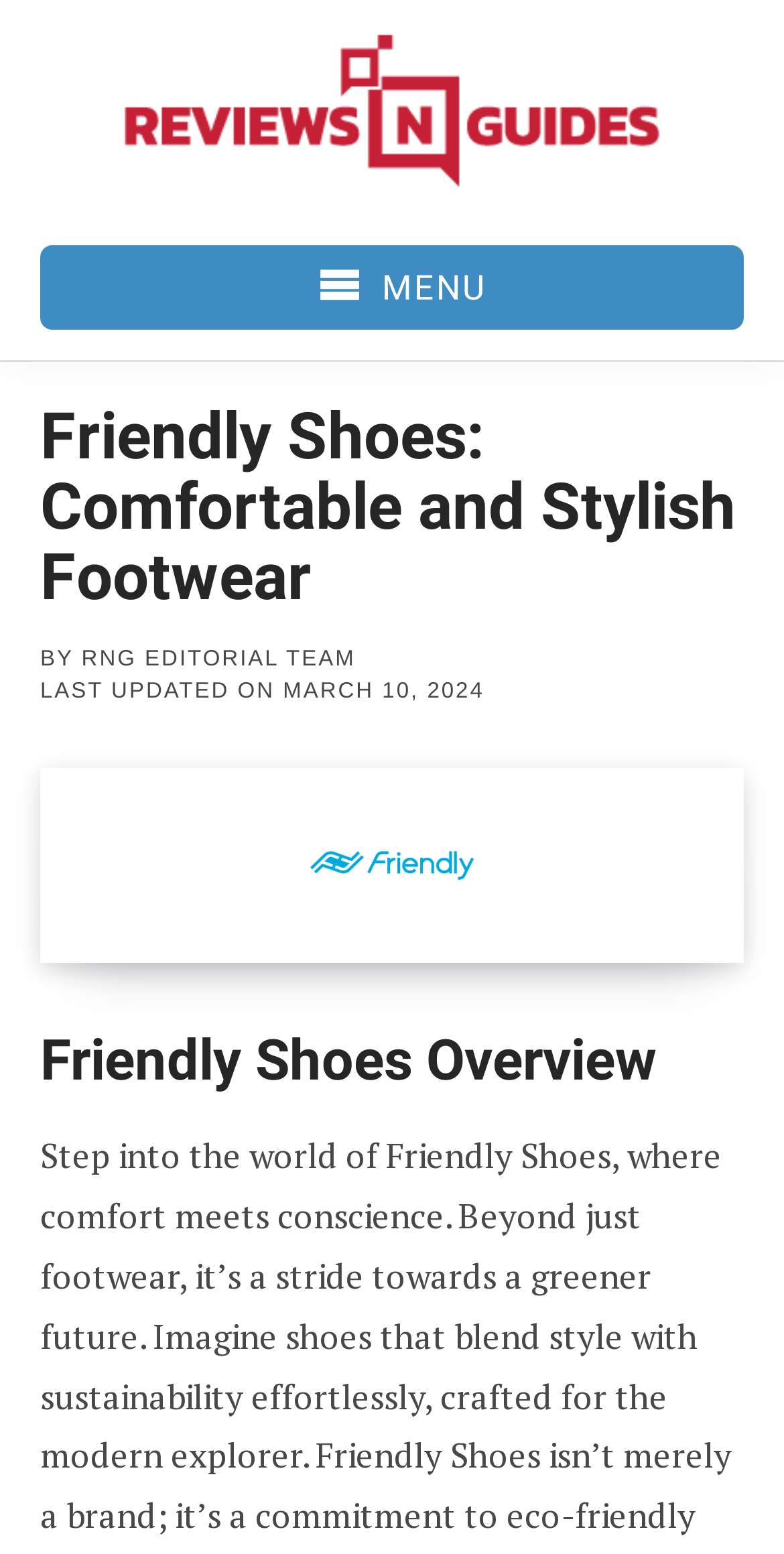Generate the main heading text from the webpage.

Friendly Shoes: Comfortable and Stylish Footwear